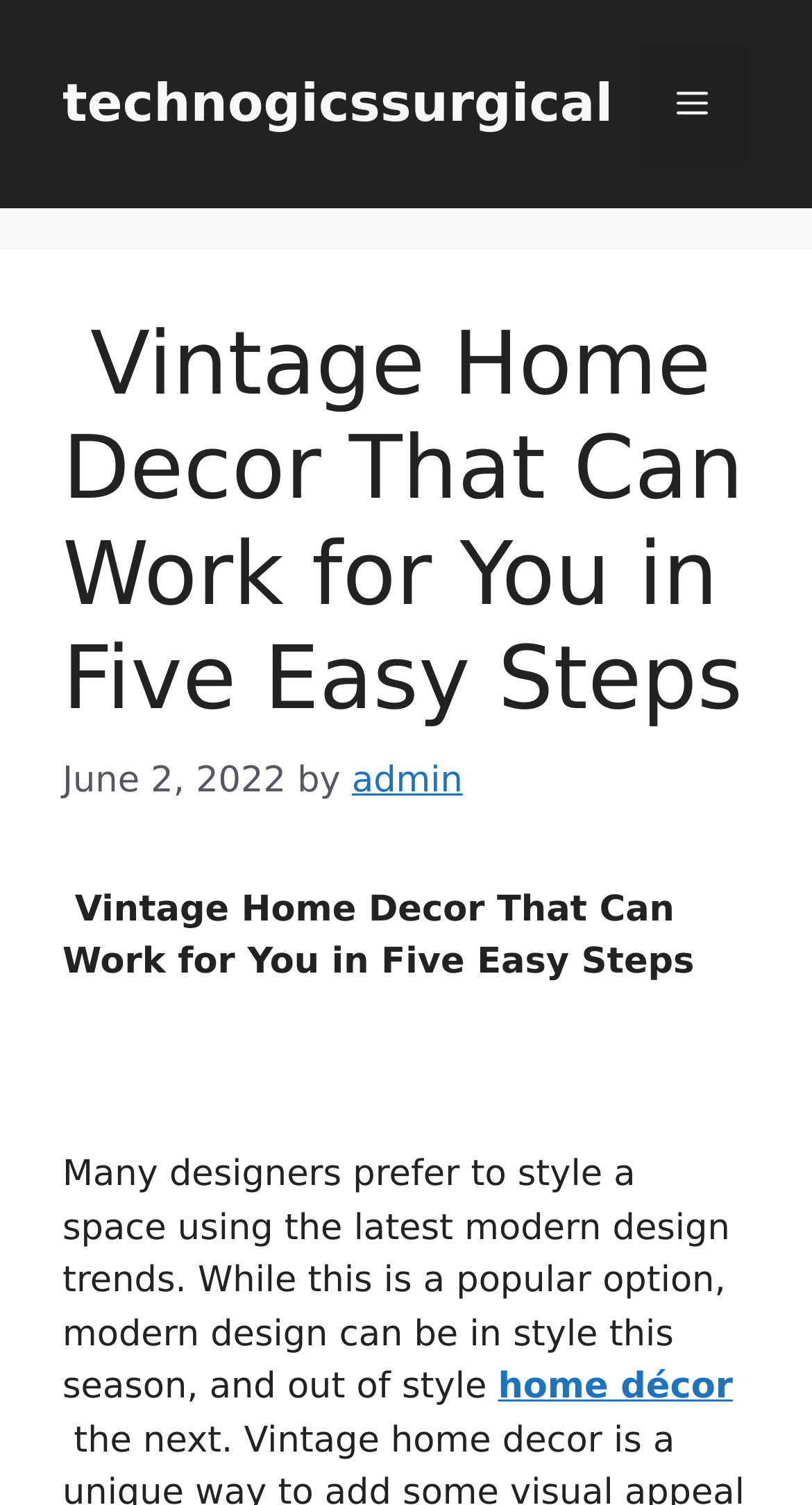Generate a thorough caption that explains the contents of the webpage.

The webpage is about vintage home decor, with a focus on styling a space using non-modern design trends. At the top of the page, there is a banner with the site's name, "technogicssurgical", and a navigation menu toggle button on the right side. Below the banner, there is a heading that reads "Vintage Home Decor That Can Work for You in Five Easy Steps". 

To the right of the heading, there is a timestamp indicating the article was published on June 2, 2022, followed by the author's name, "admin". Below the heading, there is a brief introduction to the article, which discusses how many designers prefer modern design trends, but argues that vintage home decor can be a viable alternative. 

The article's main content is positioned in the middle of the page, with a link to "home décor" at the bottom. There are no images on the page. The overall layout is organized, with clear headings and concise text.